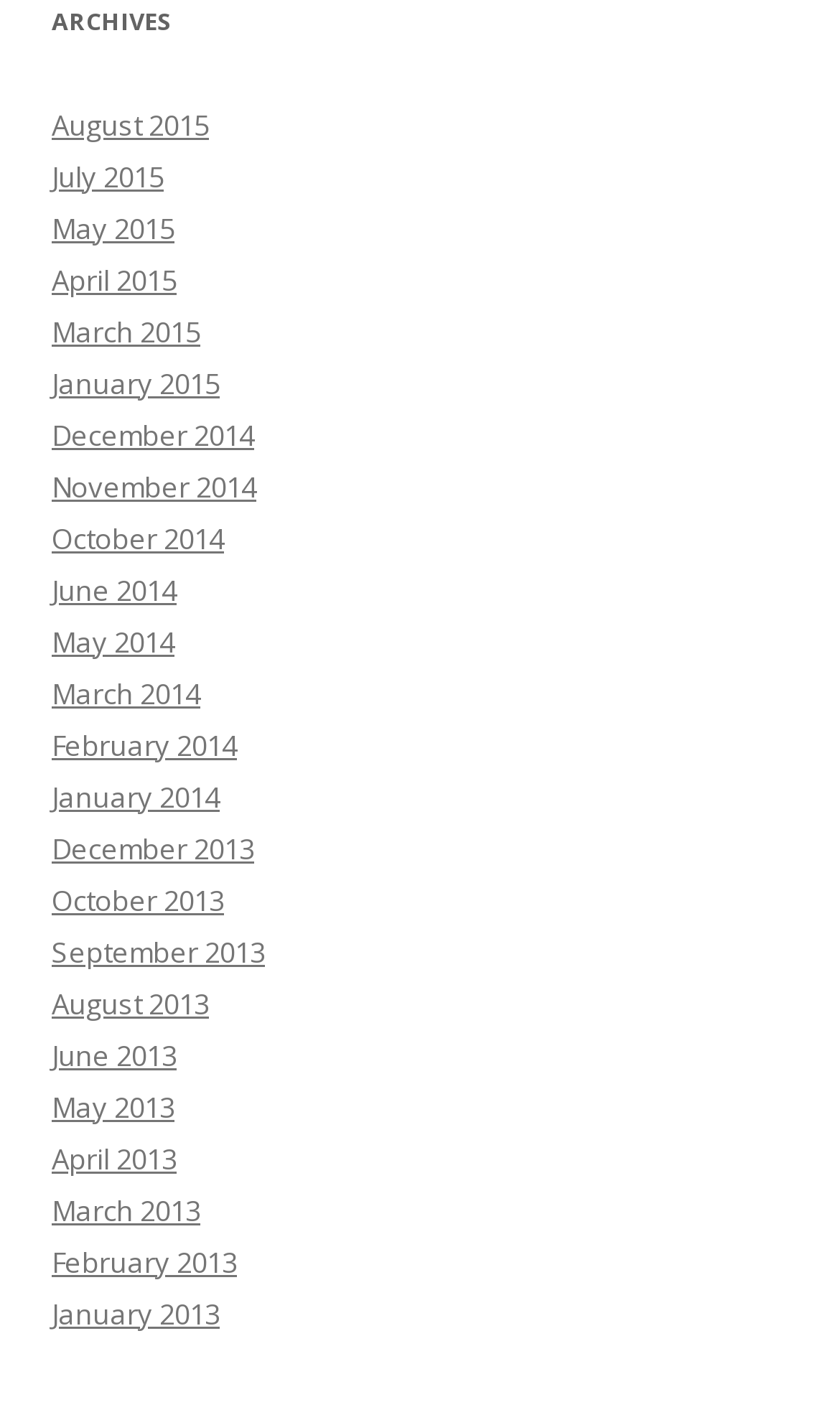Can you find the bounding box coordinates for the element to click on to achieve the instruction: "view September 2013"?

[0.062, 0.656, 0.315, 0.684]